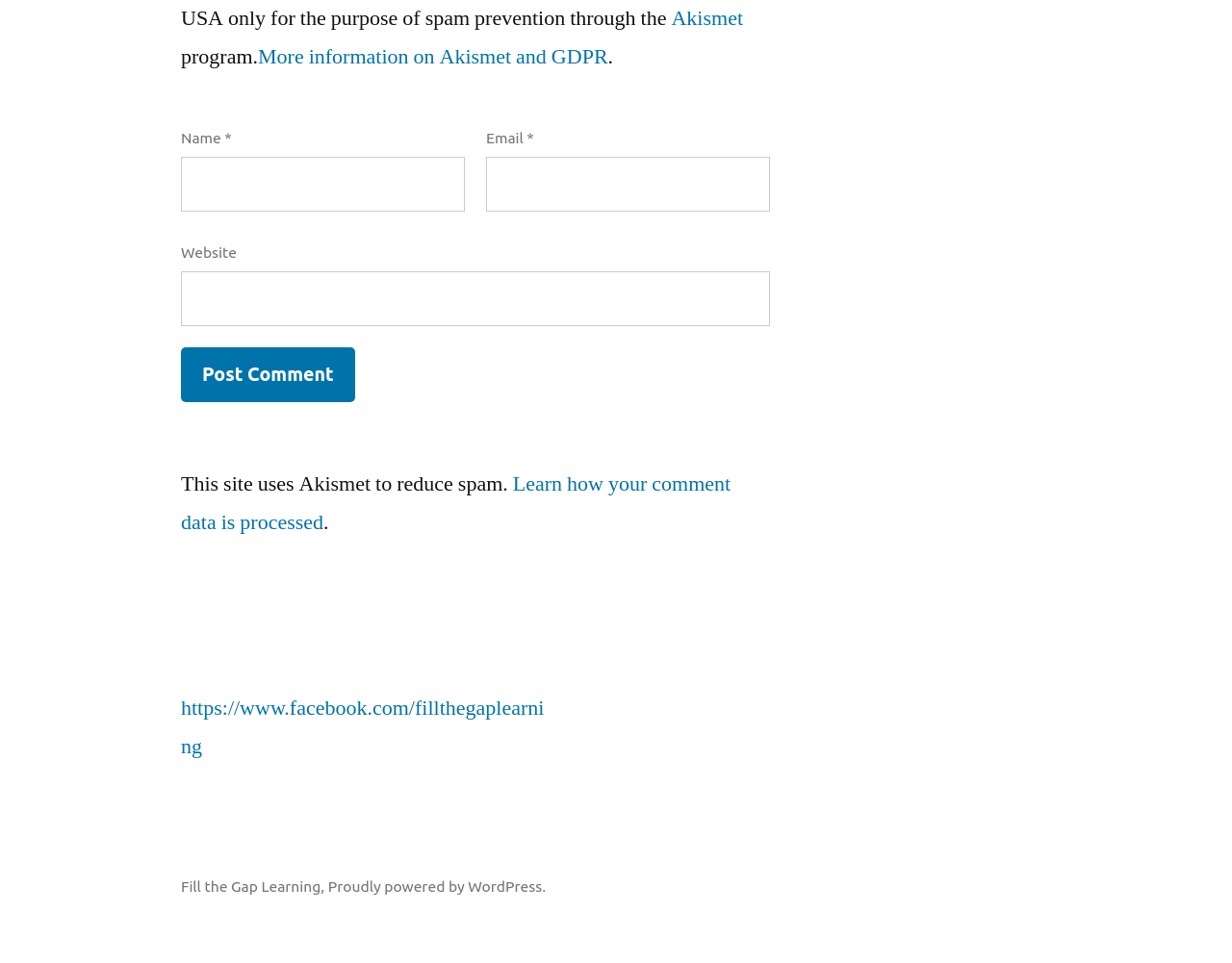Select the bounding box coordinates of the element I need to click to carry out the following instruction: "Enter your name".

[0.147, 0.163, 0.377, 0.22]